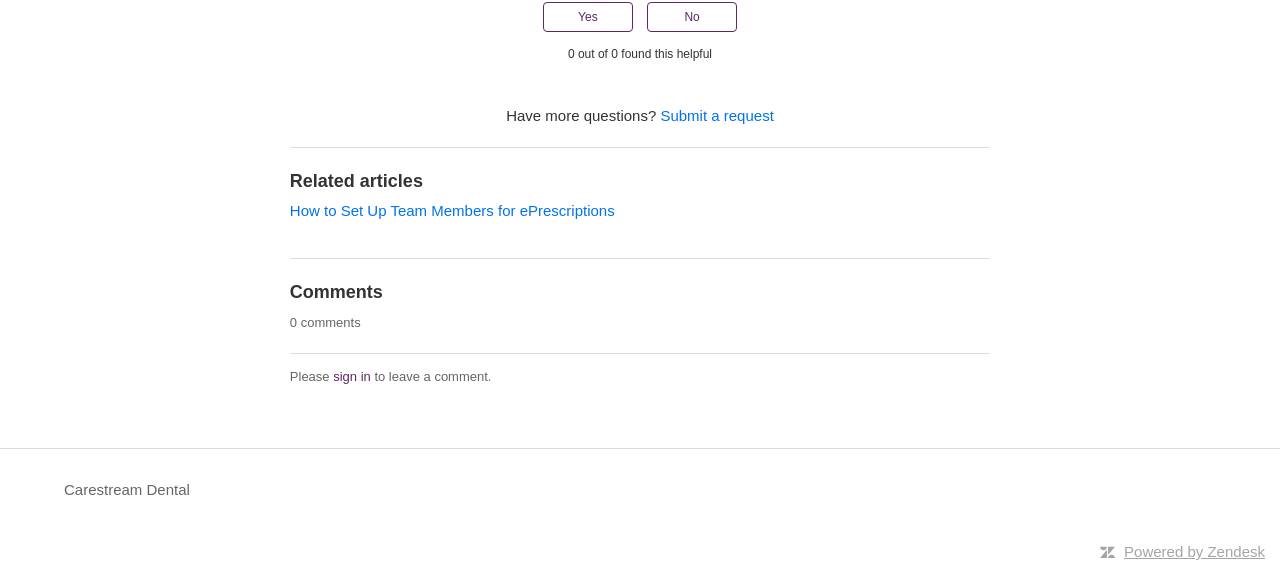Reply to the question below using a single word or brief phrase:
What is the purpose of the buttons?

Rate article helpfulness